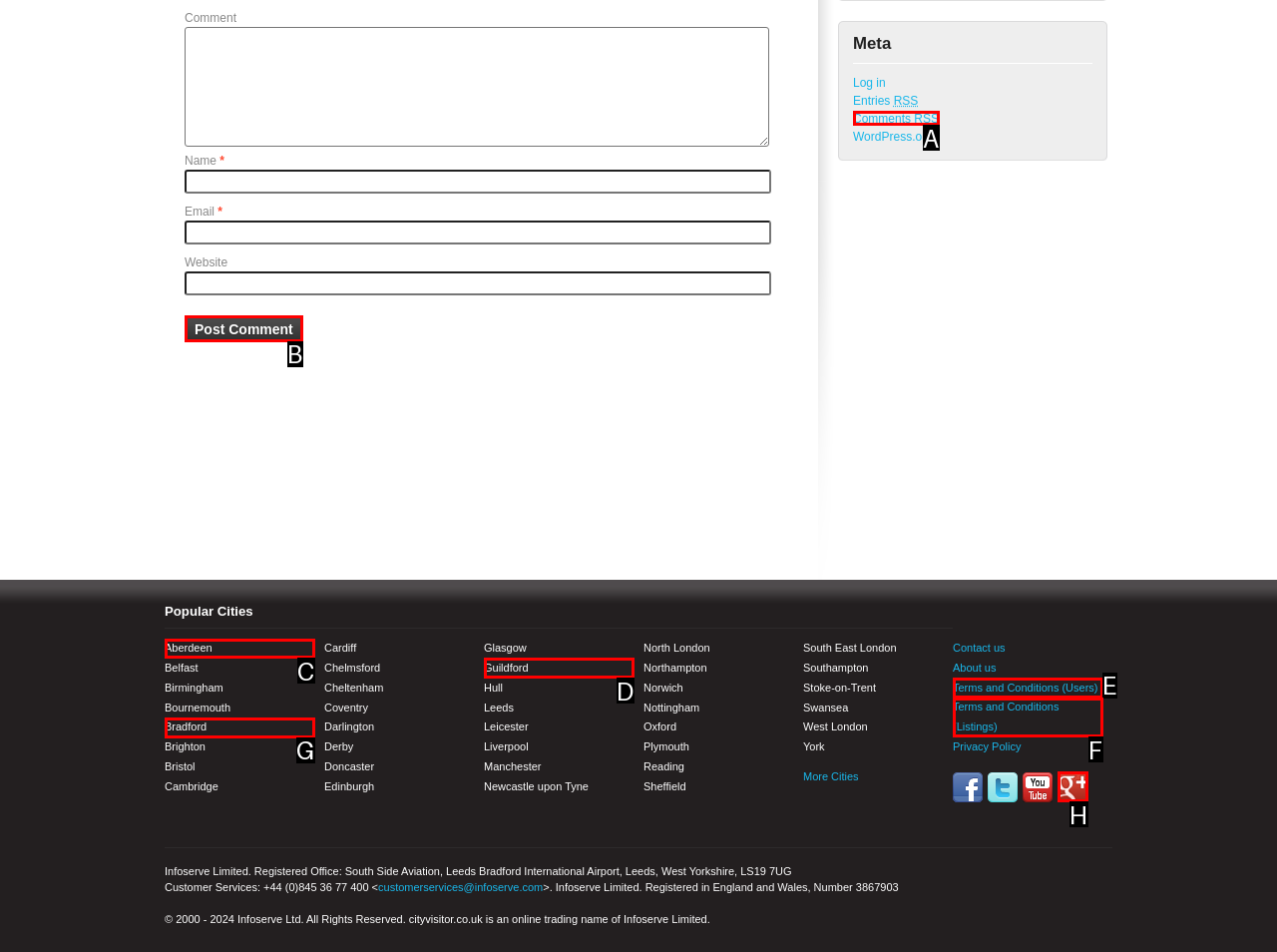Determine the HTML element to click for the instruction: Click the Post Comment button.
Answer with the letter corresponding to the correct choice from the provided options.

B